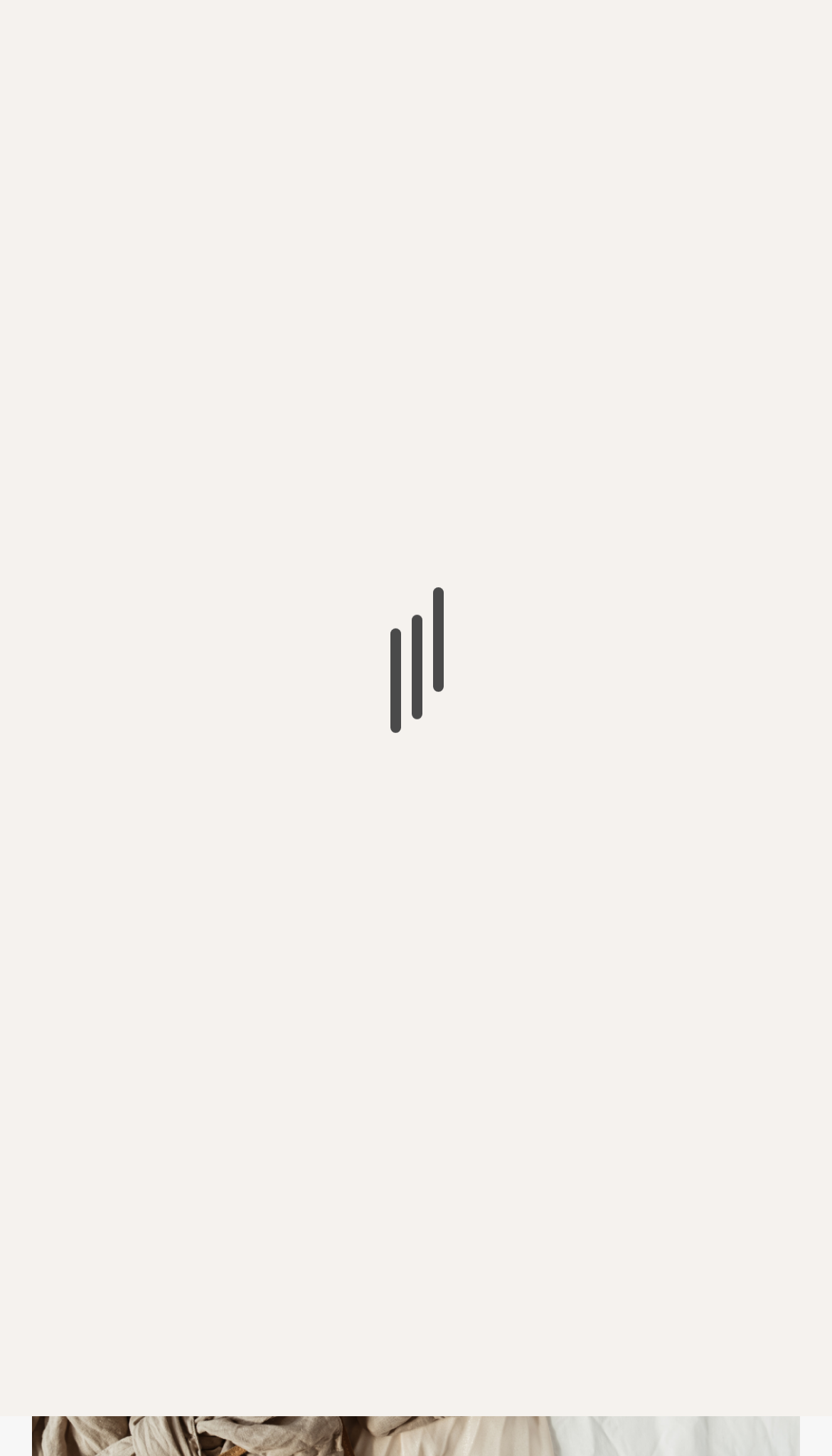Determine and generate the text content of the webpage's headline.

Yellowstone Beth Dutton Outfits